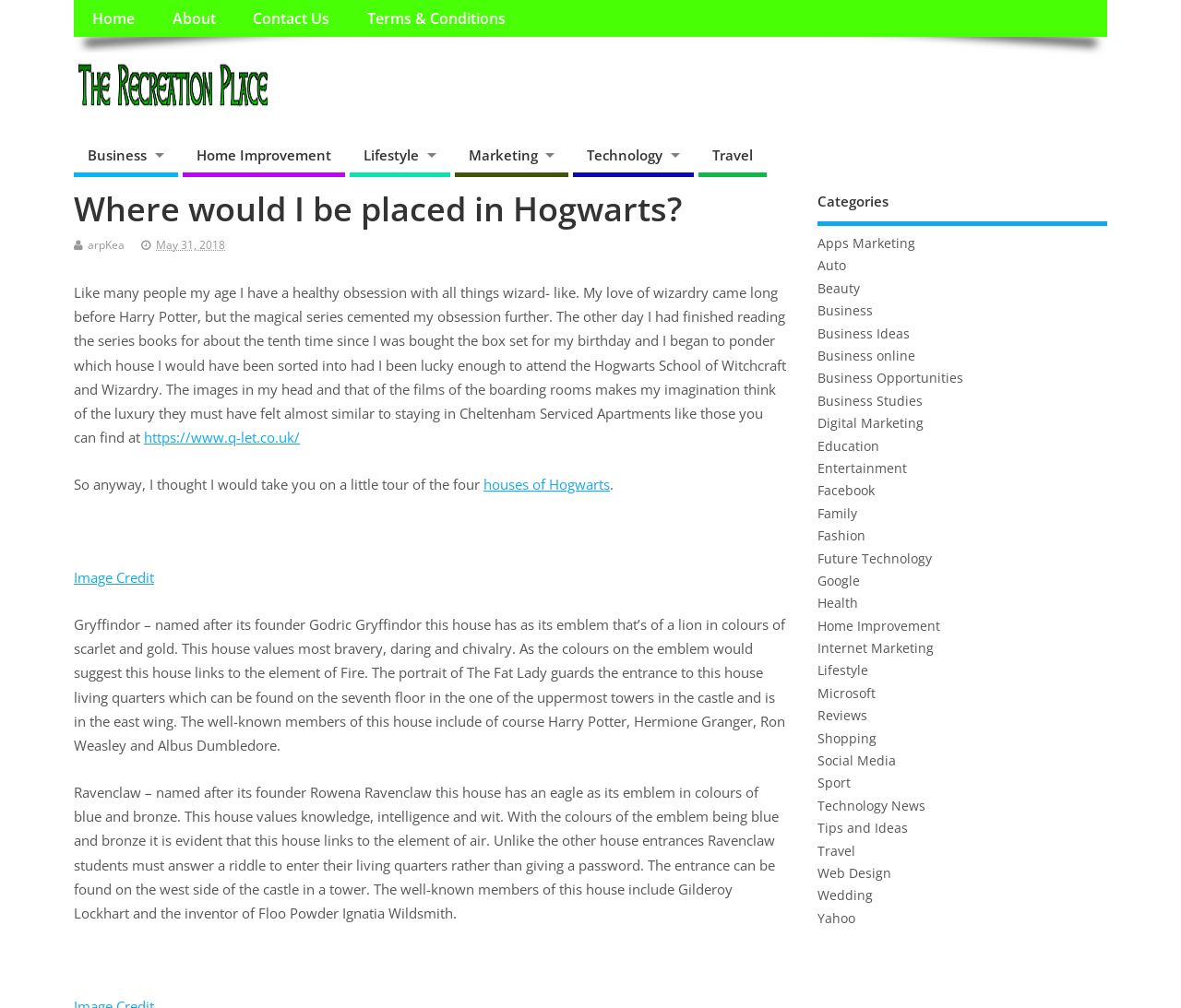What is the name of the founder of Gryffindor house?
Make sure to answer the question with a detailed and comprehensive explanation.

The answer can be found in the paragraph describing Gryffindor house, which states 'Gryffindor – named after its founder Godric Gryffindor this house has as its emblem that’s of a lion in colours of scarlet and gold.'